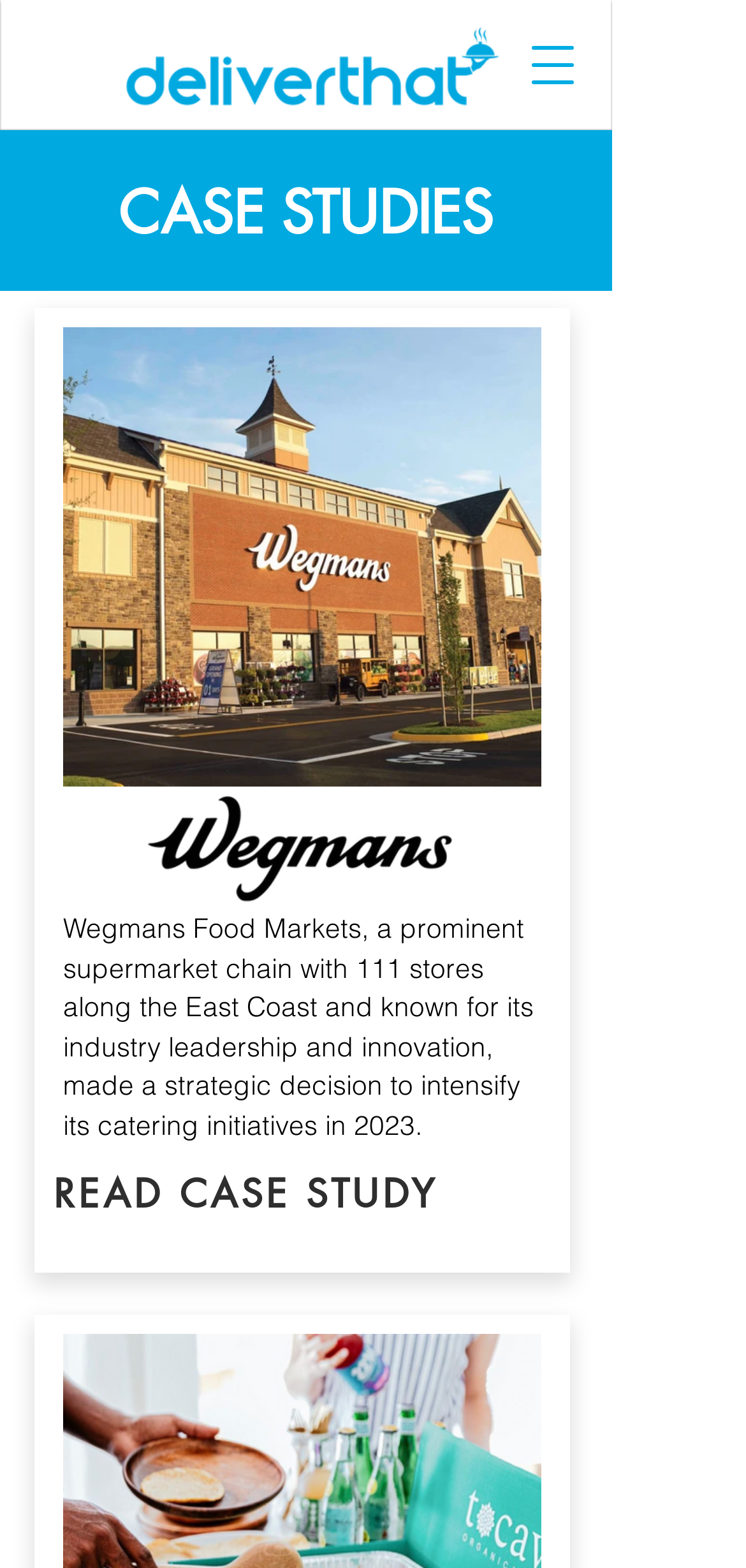Answer this question using a single word or a brief phrase:
What is the name of the supermarket chain?

Wegmans